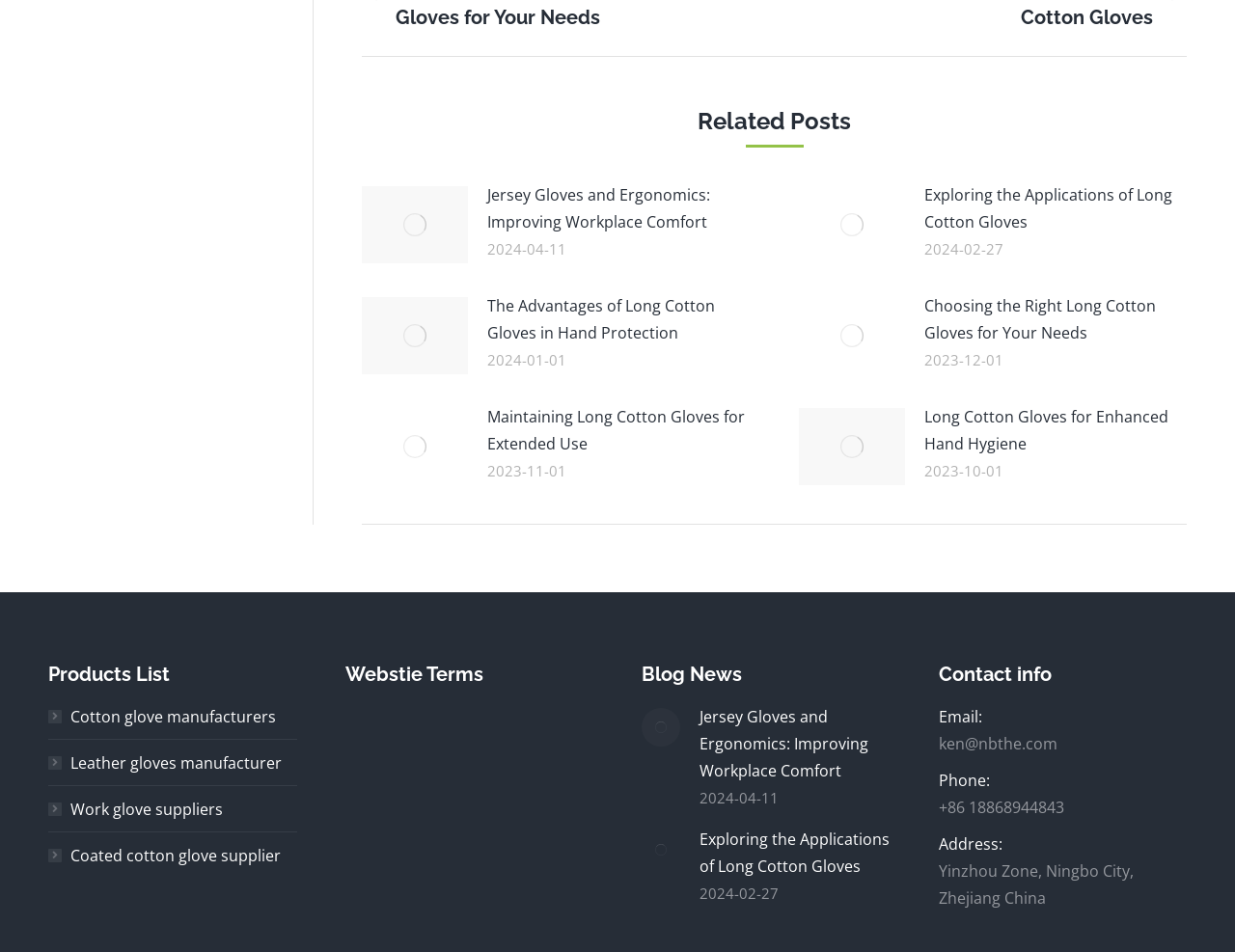Identify the bounding box coordinates of the area that should be clicked in order to complete the given instruction: "Click on 'Jersey Gloves and Ergonomics: Improving Workplace Comfort'". The bounding box coordinates should be four float numbers between 0 and 1, i.e., [left, top, right, bottom].

[0.395, 0.19, 0.607, 0.247]